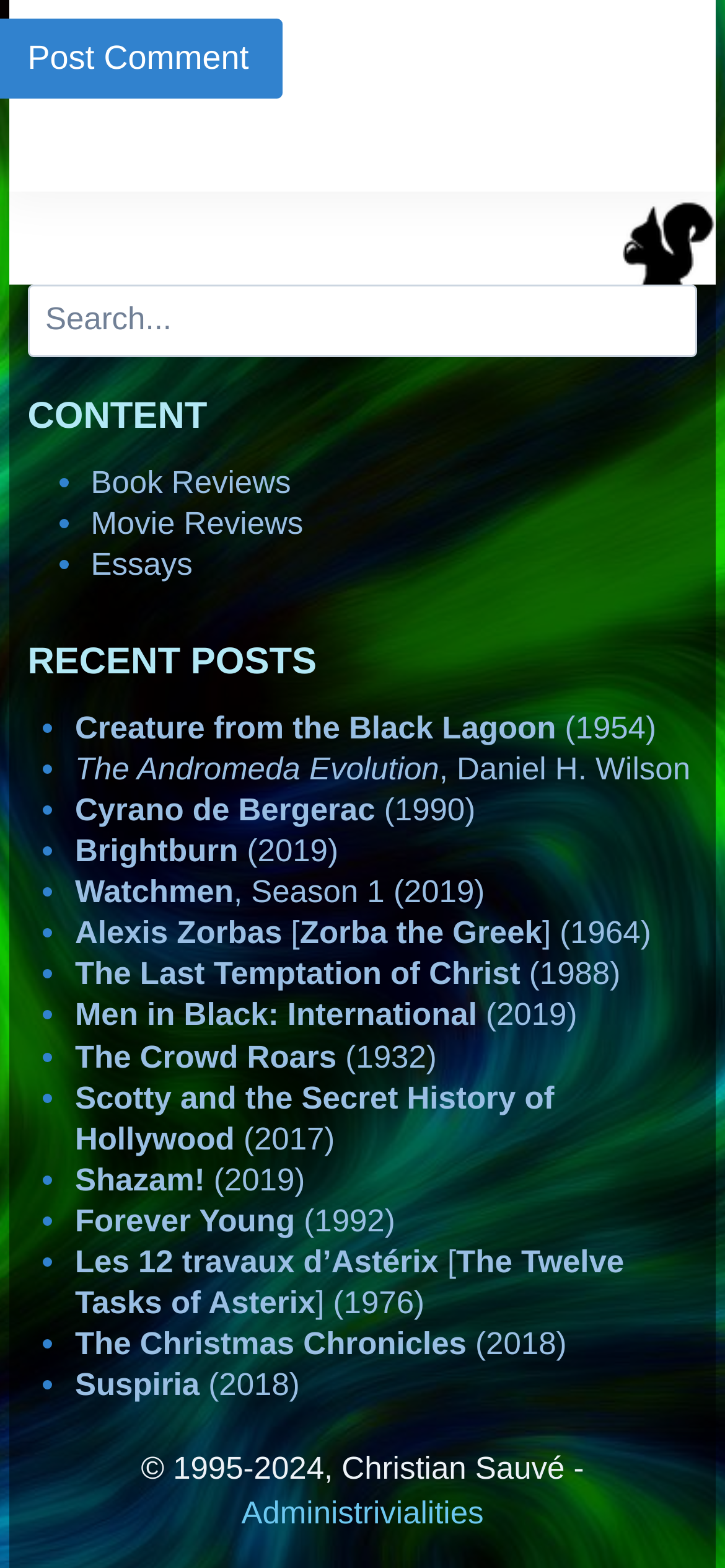Please provide a comprehensive response to the question based on the details in the image: What is the name of the administrator?

The name of the administrator is listed at the bottom of the page, and it is 'Christian Sauvé -'. This is the name associated with the copyright information.